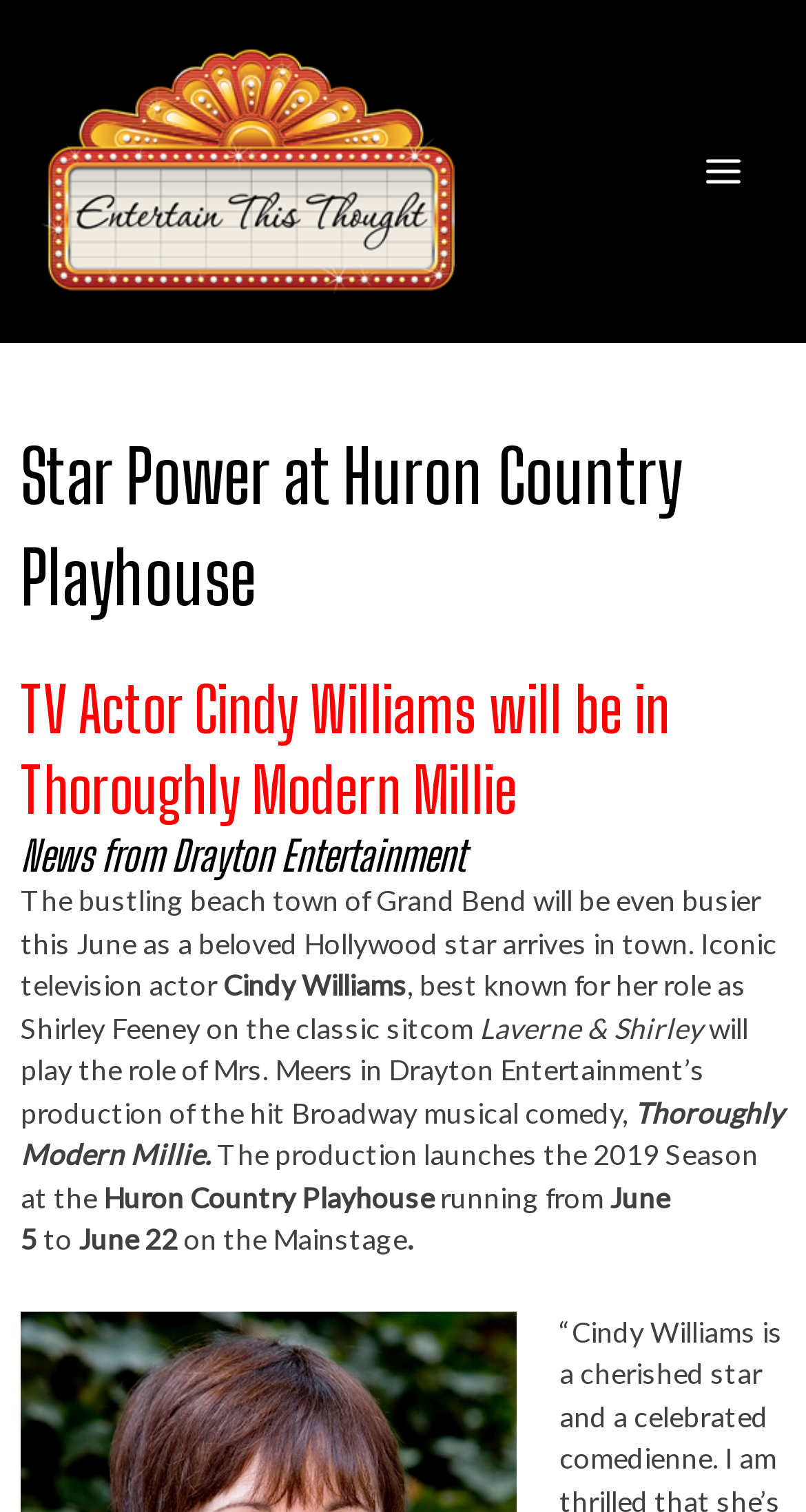Using the details from the image, please elaborate on the following question: Where is the production of Thoroughly Modern Millie taking place?

The answer can be found in the StaticText 'Huron Country Playhouse' which is mentioned as the location where the production of Thoroughly Modern Millie is taking place.